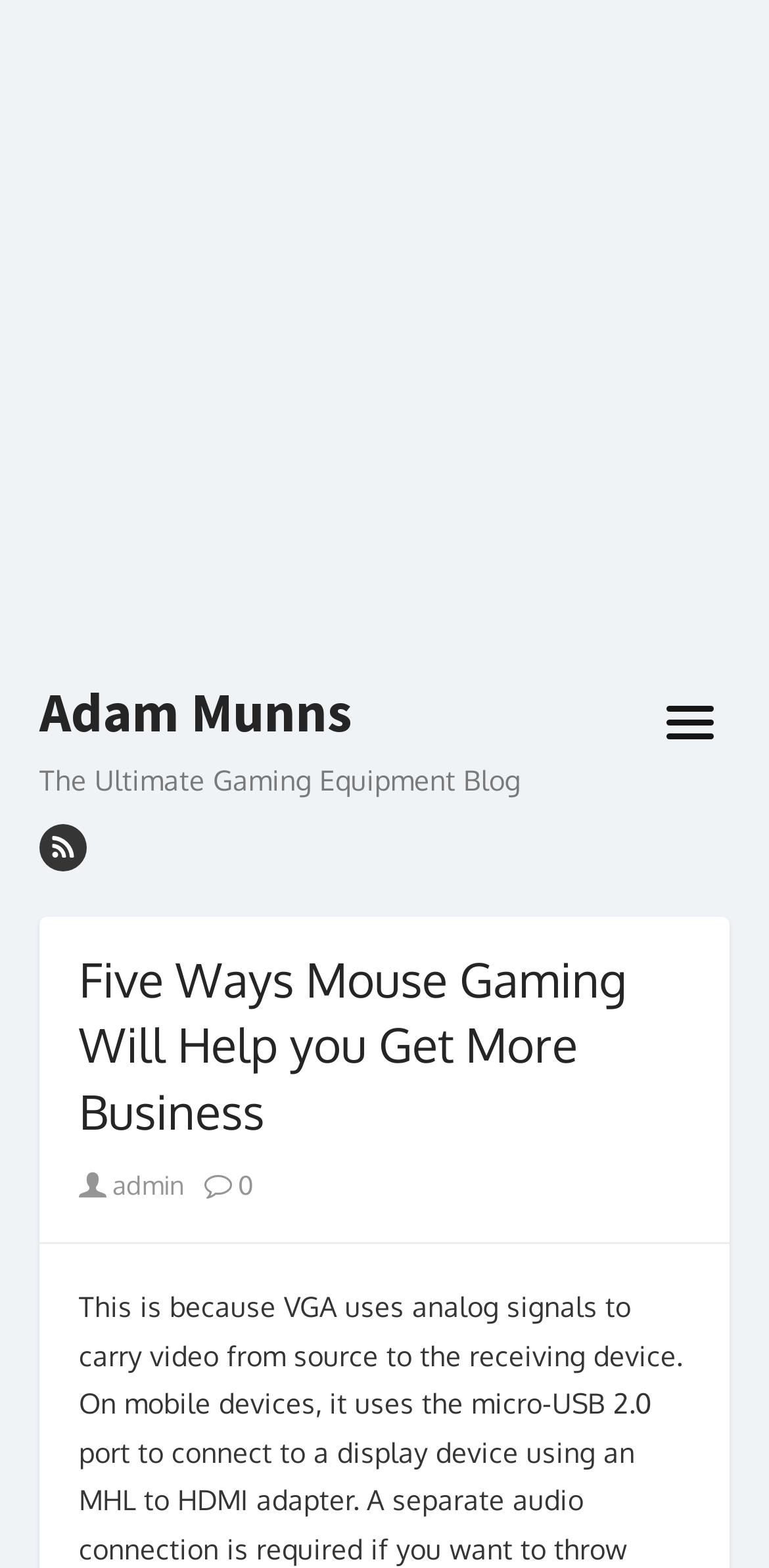Give a detailed account of the webpage's layout and content.

The webpage appears to be a blog post titled "Five Ways Mouse Gaming Will Help you Get More Business" by Adam Munns. At the top of the page, there is an advertisement iframe that spans the full width of the page. Below the advertisement, there is a "Skip to content" link, followed by a link to the author's name, Adam Munns. 

To the right of the author's name, there is a text element that reads "The Ultimate Gaming Equipment Blog". Further down, there is a link labeled "M", which is positioned above a button to open a menu. The menu button is located at the top right corner of the page.

The main content of the page is headed by a large heading that repeats the title of the blog post. Below the heading, there is a section that displays the author's information, including a label that reads "Author" and two links, one labeled "v admin" and the other labeled "J 0".